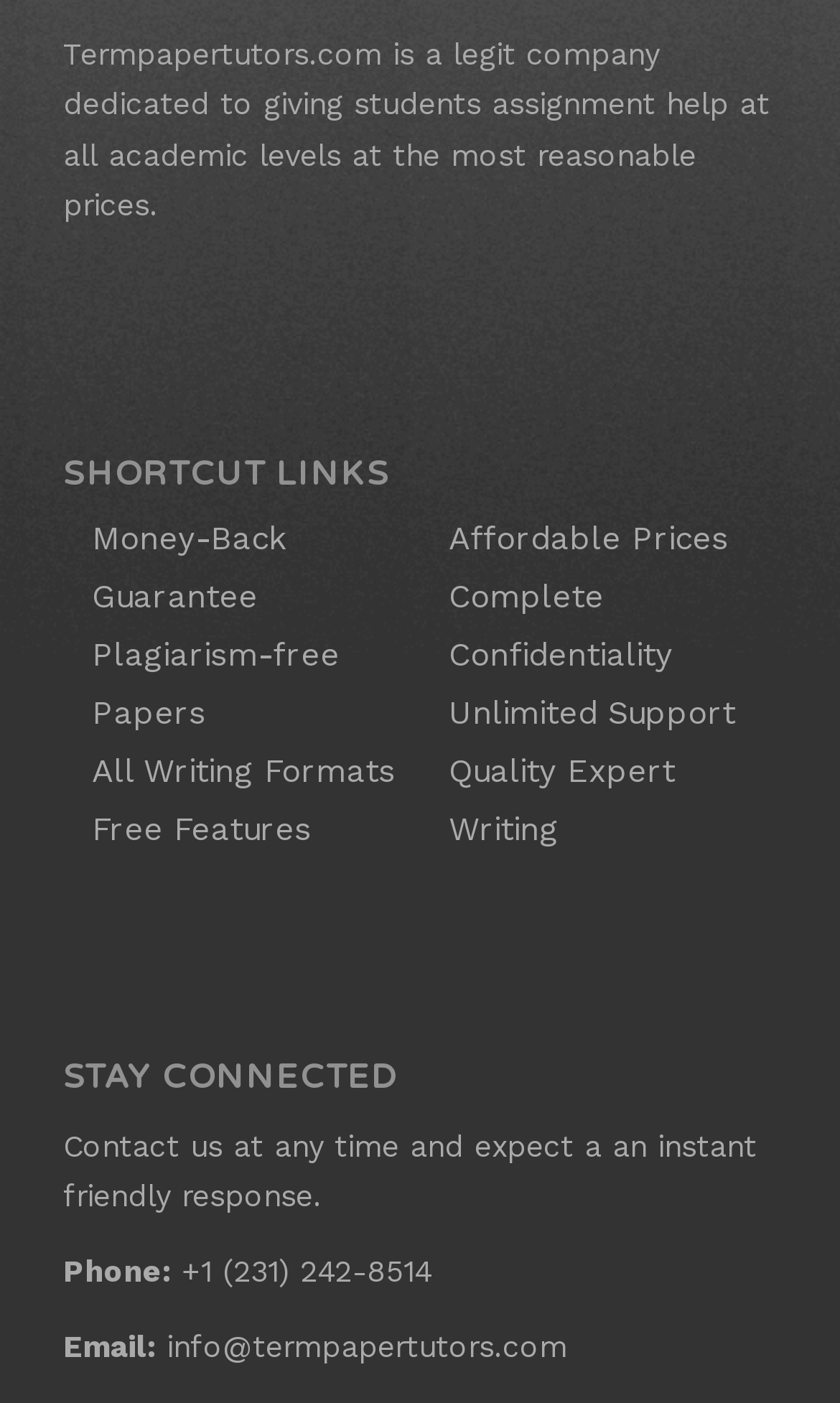Provide a brief response in the form of a single word or phrase:
What is the purpose of the 'STAY CONNECTED' section?

Contact information